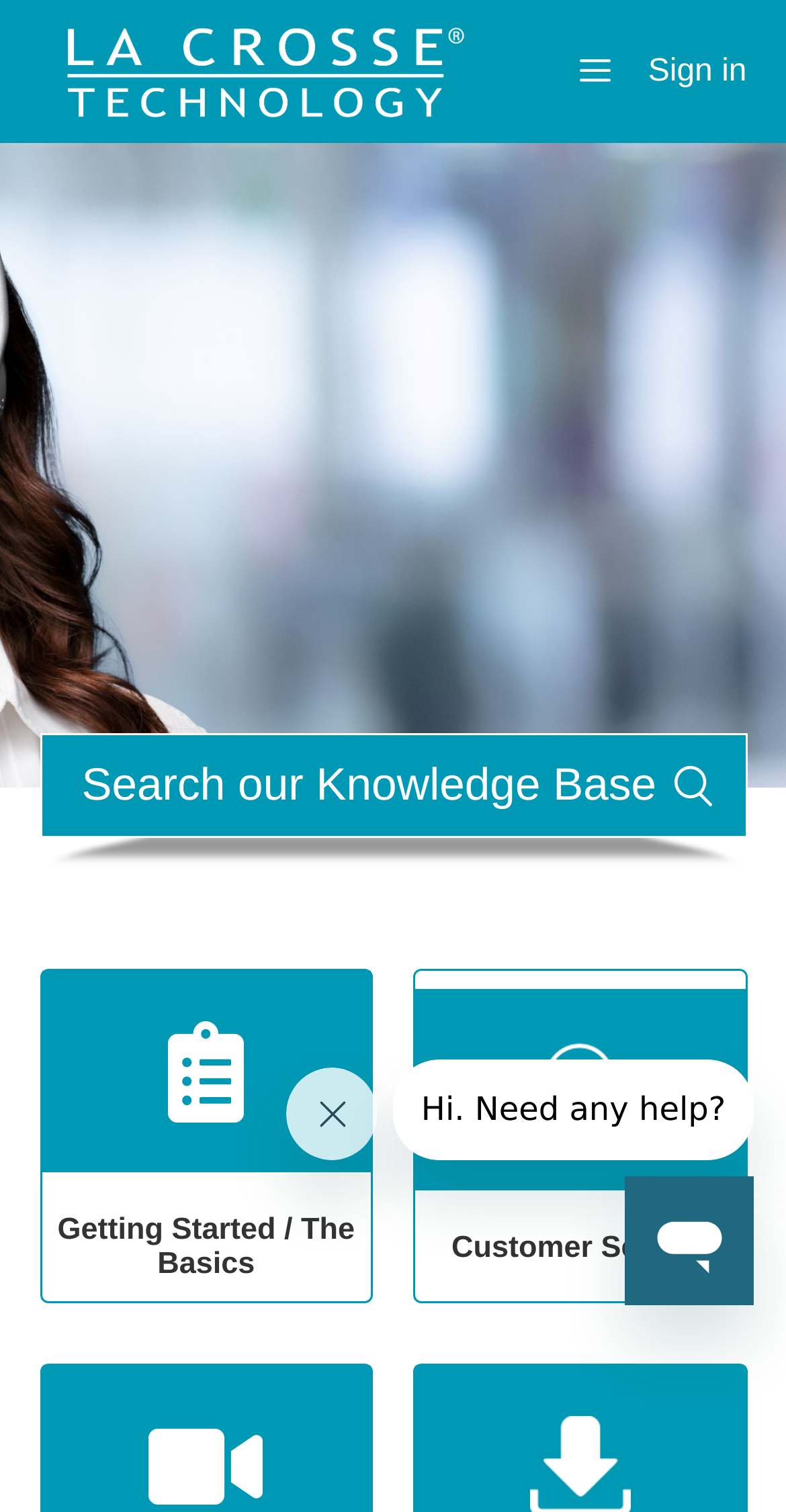Use one word or a short phrase to answer the question provided: 
What is the purpose of the button at the top right corner?

Toggle navigation menu